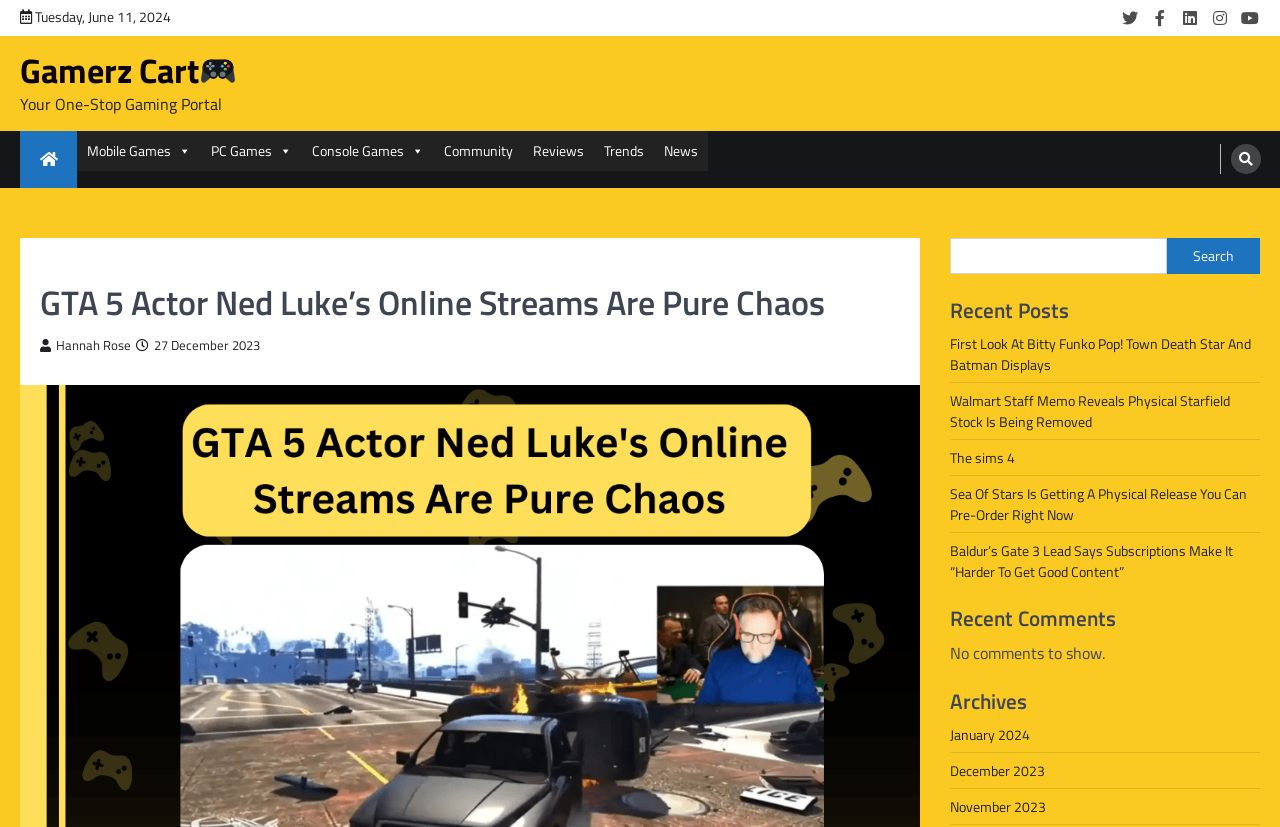What is the date of the current webpage?
Please respond to the question with as much detail as possible.

I found the date 'Tuesday, June 11, 2024' at the top of the webpage, which indicates the current date of the webpage.